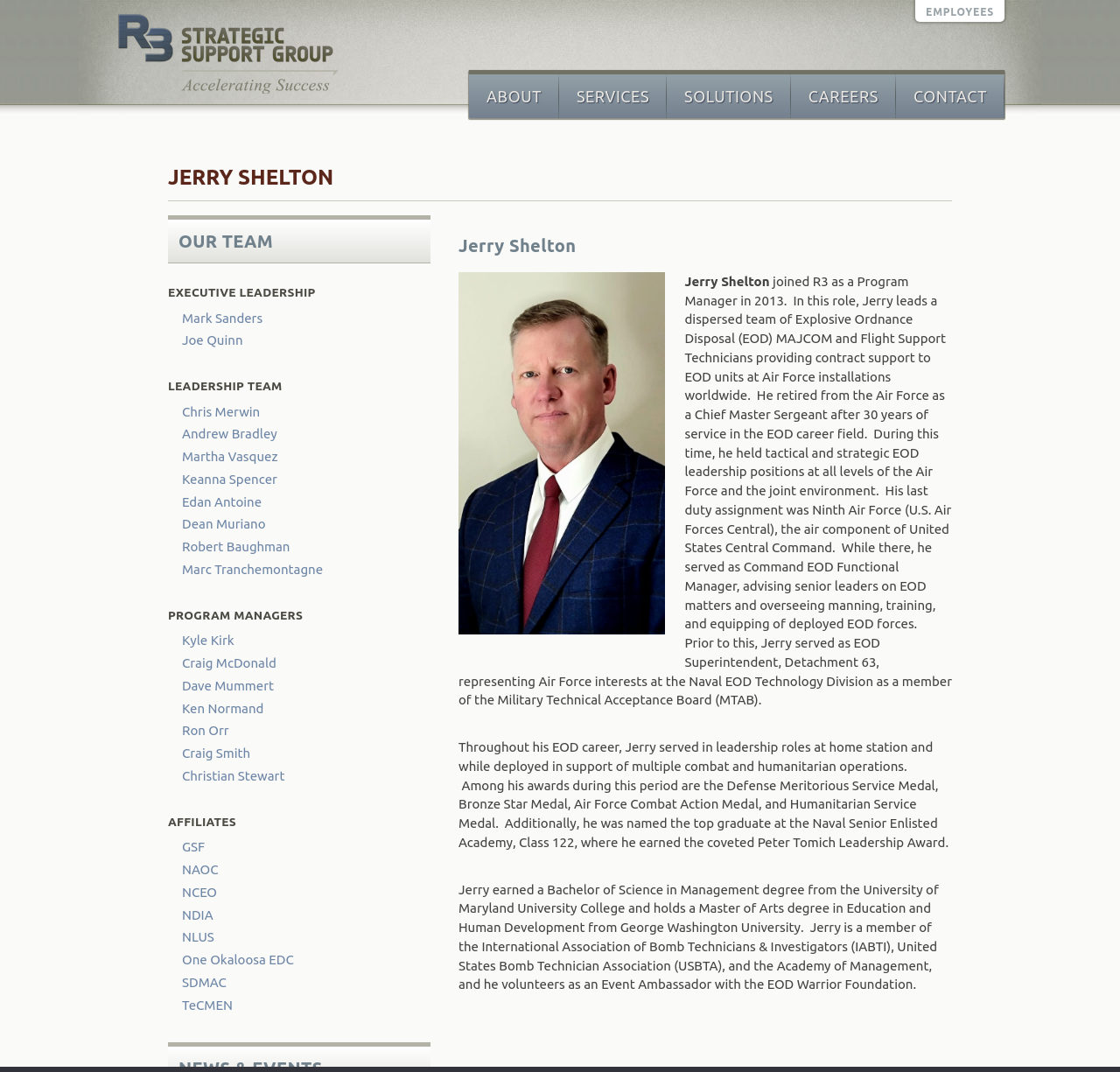Provide a short, one-word or phrase answer to the question below:
What is the name of the university Jerry Shelton earned a Bachelor of Science degree from?

University of Maryland University College